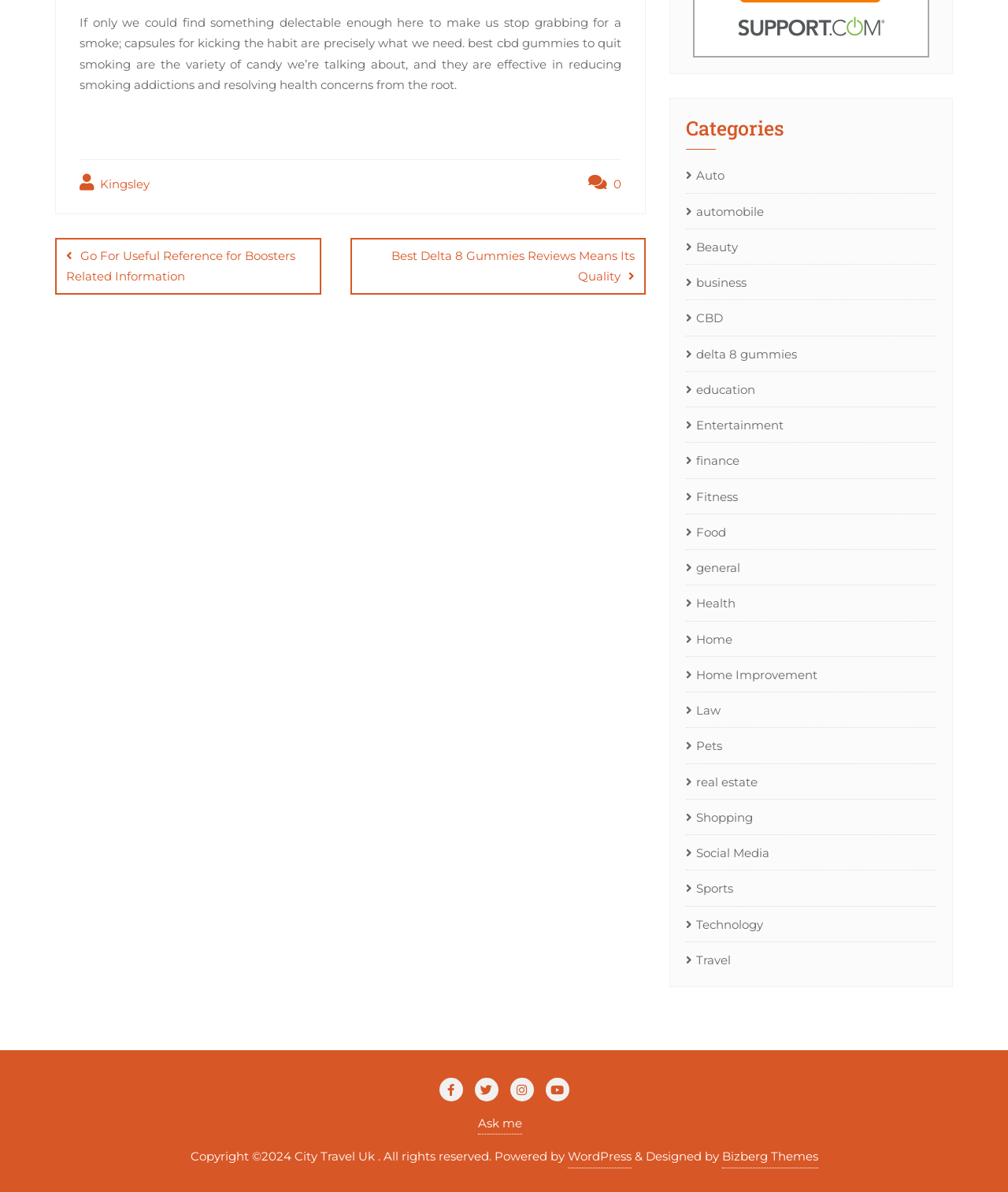What is the platform used to power the website?
Using the image as a reference, answer the question in detail.

The platform used to power the website is WordPress, as indicated by the link to 'WordPress' at the bottom of the page, which is part of the 'Powered by' section.